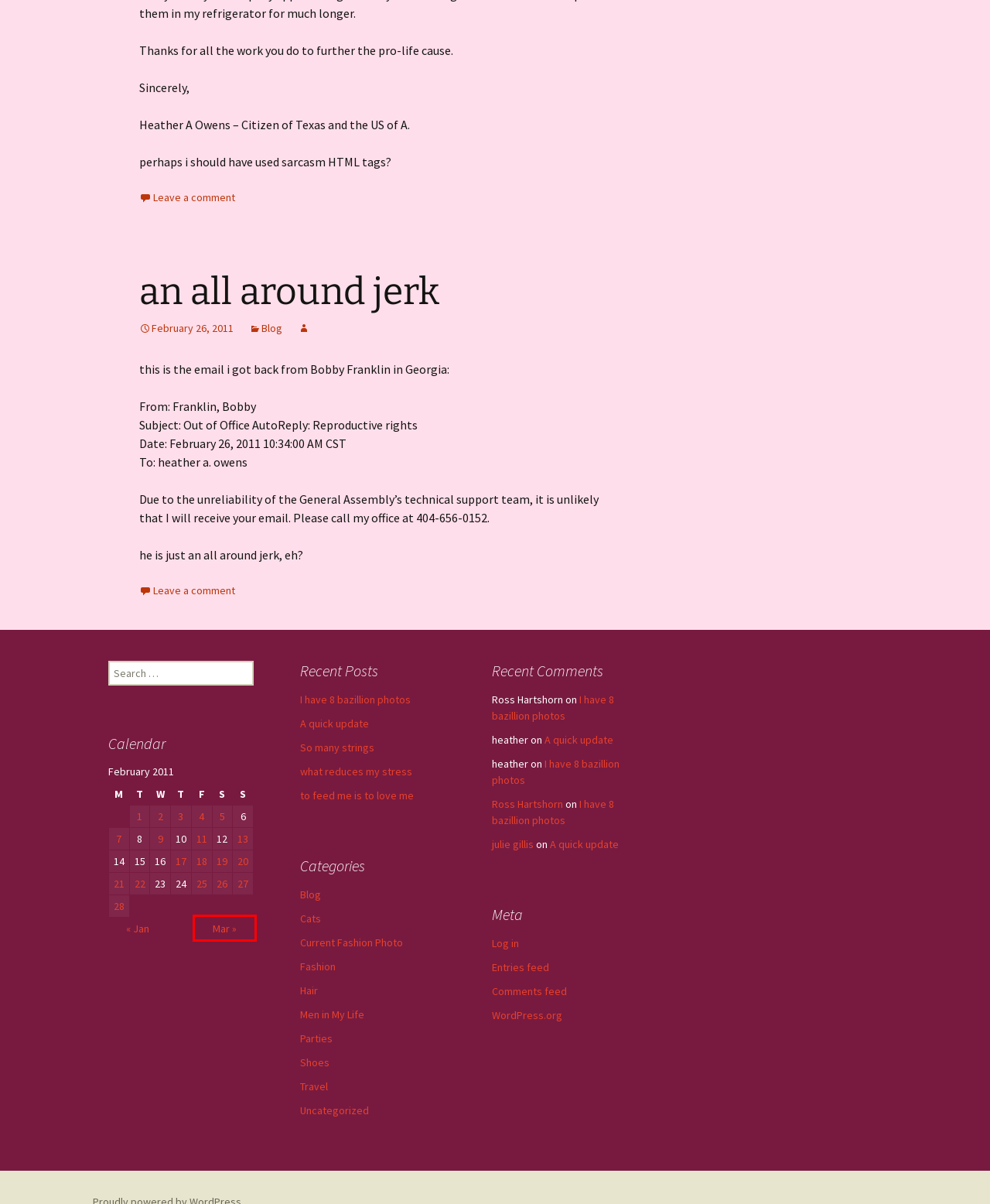Inspect the screenshot of a webpage with a red rectangle bounding box. Identify the webpage description that best corresponds to the new webpage after clicking the element inside the bounding box. Here are the candidates:
A. January | 2011 | Heather's Hair
B. 28 | February | 2011 | Heather's Hair
C. 01 | February | 2011 | Heather's Hair
D. March | 2011 | Heather's Hair
E. 03 | February | 2011 | Heather's Hair
F. Heather's Hair
G. 05 | February | 2011 | Heather's Hair
H. an all around jerk | Heather's Hair

D